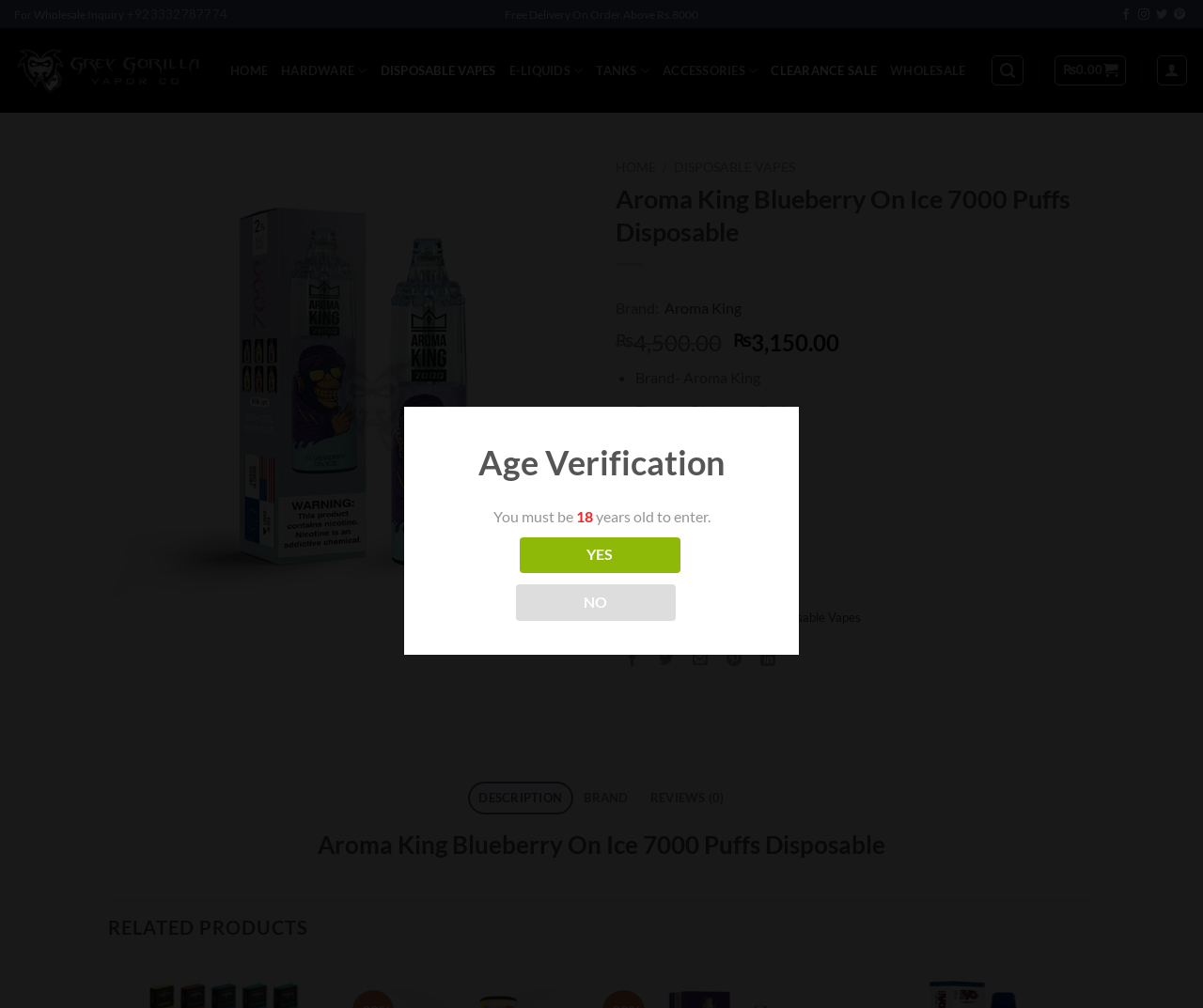Find the bounding box coordinates for the UI element that matches this description: "Clearance Sale".

[0.566, 0.605, 0.632, 0.619]